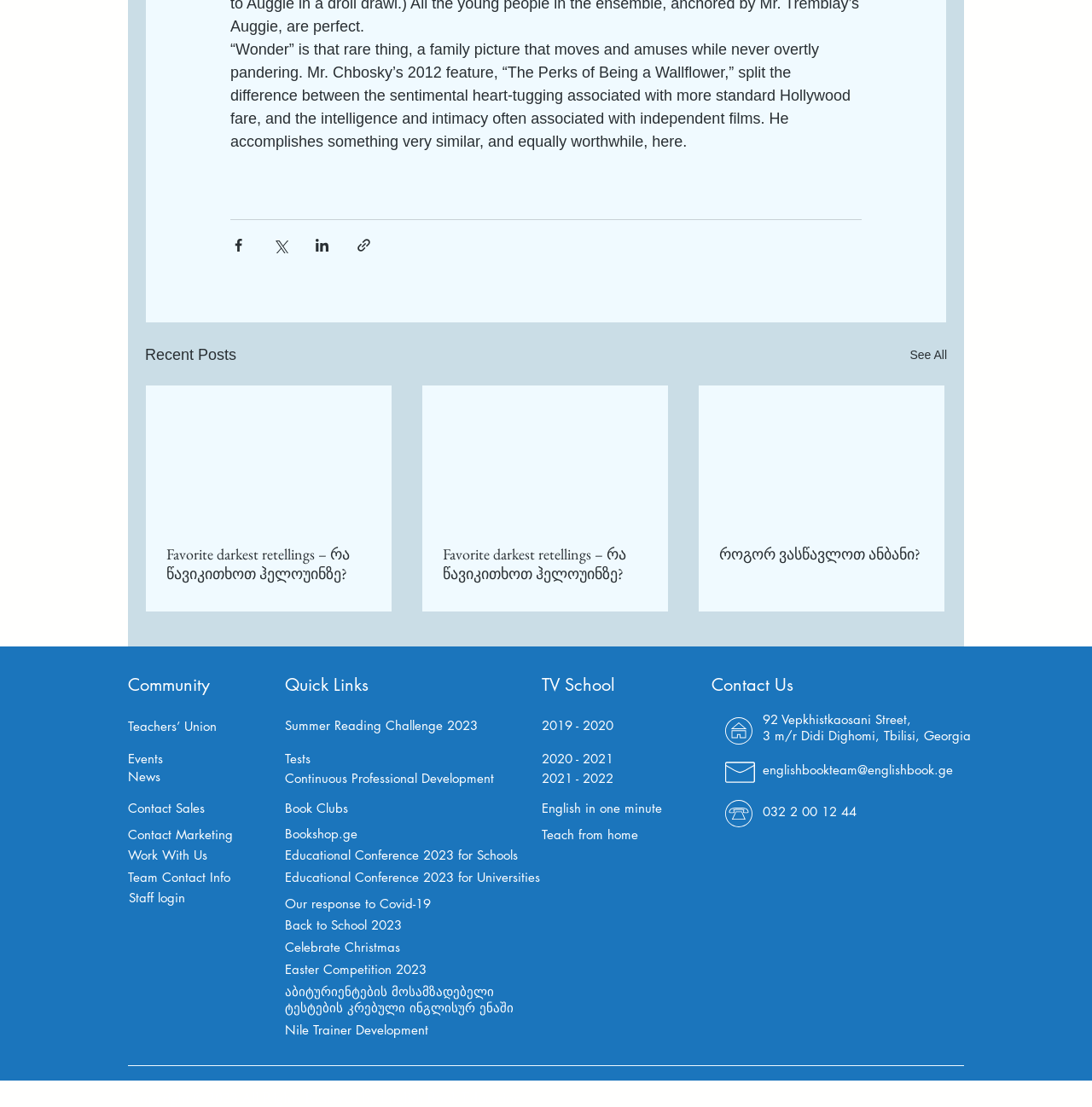Locate and provide the bounding box coordinates for the HTML element that matches this description: "2020 - 2021".

[0.496, 0.678, 0.562, 0.692]